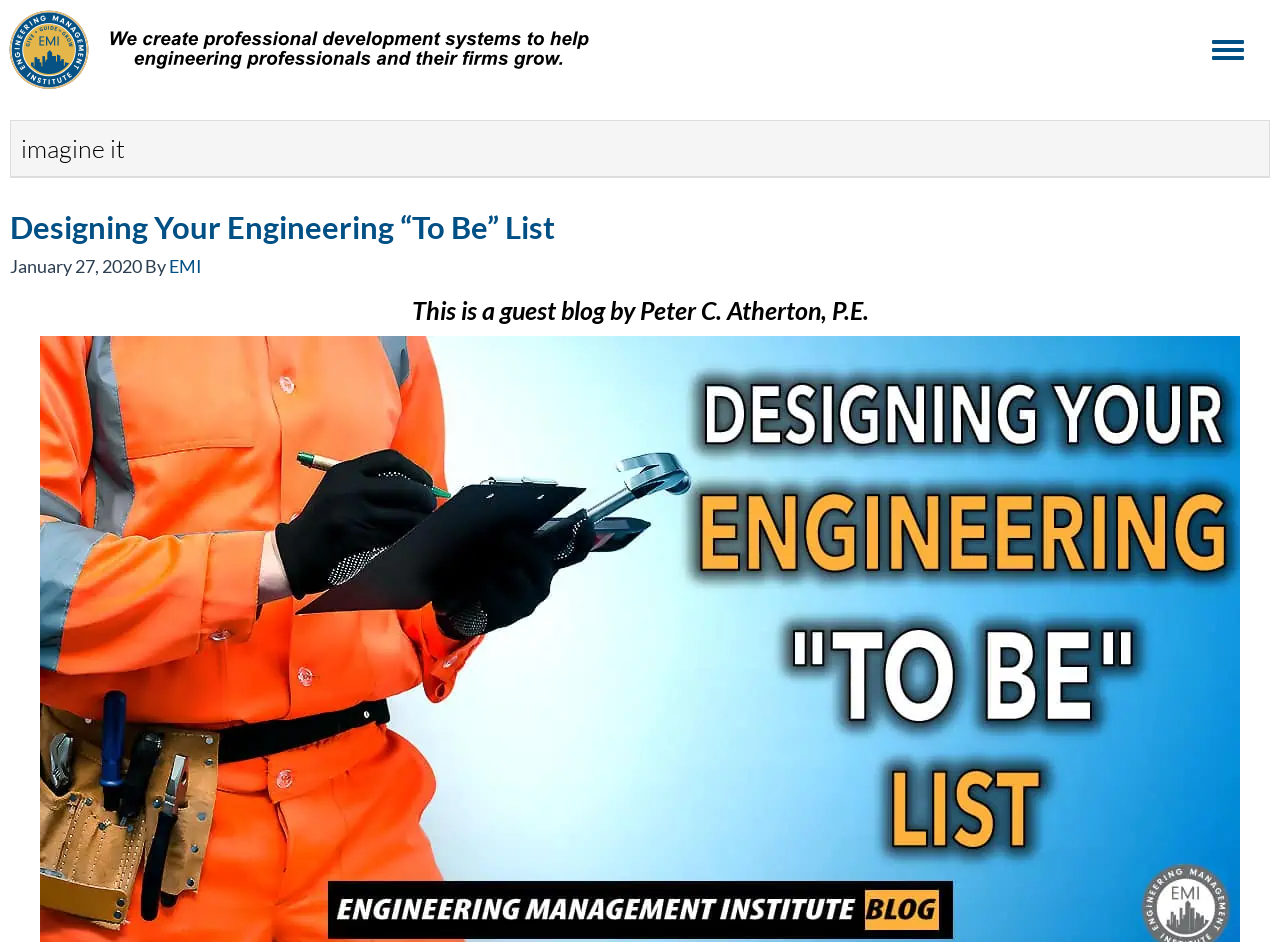When was the first article published?
Answer the question with a single word or phrase derived from the image.

January 27, 2020